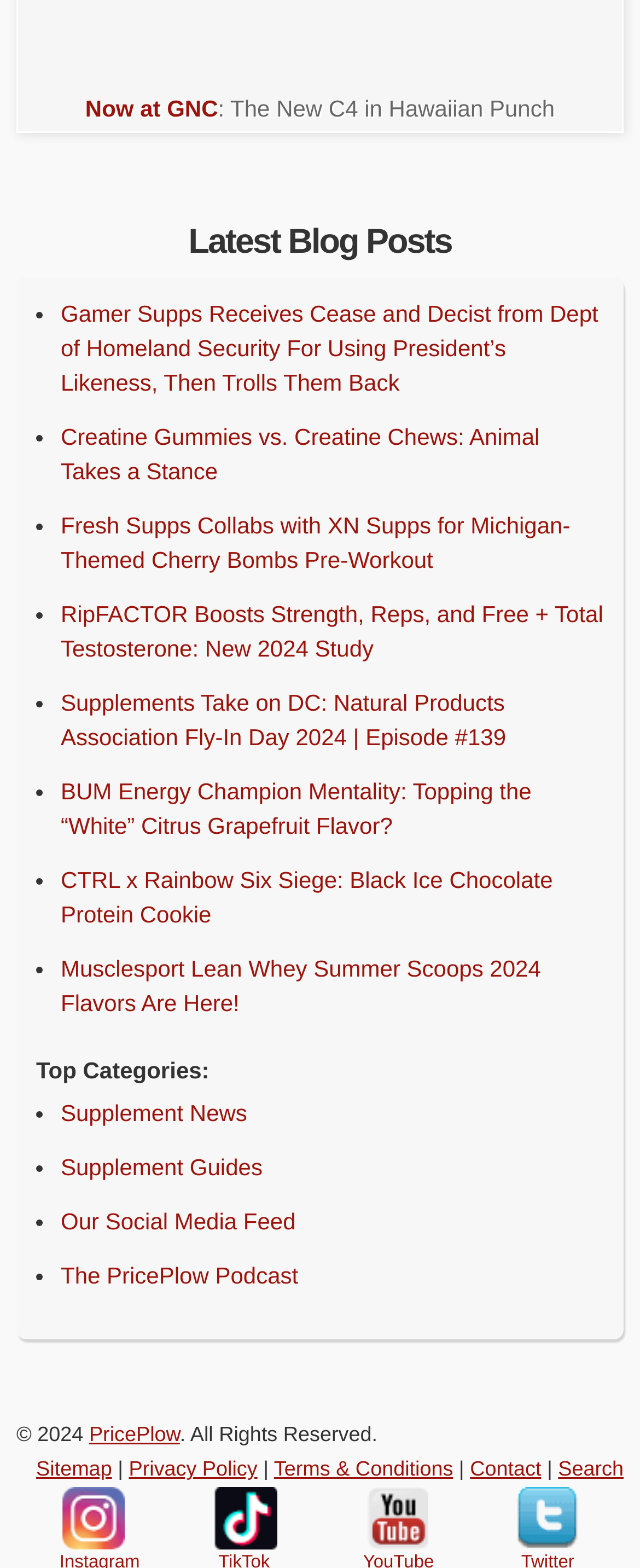What is the name of the company?
Please provide an in-depth and detailed response to the question.

The name of the company can be found at the bottom of the webpage, where it says '© 2024 PricePlow. All Rights Reserved.'